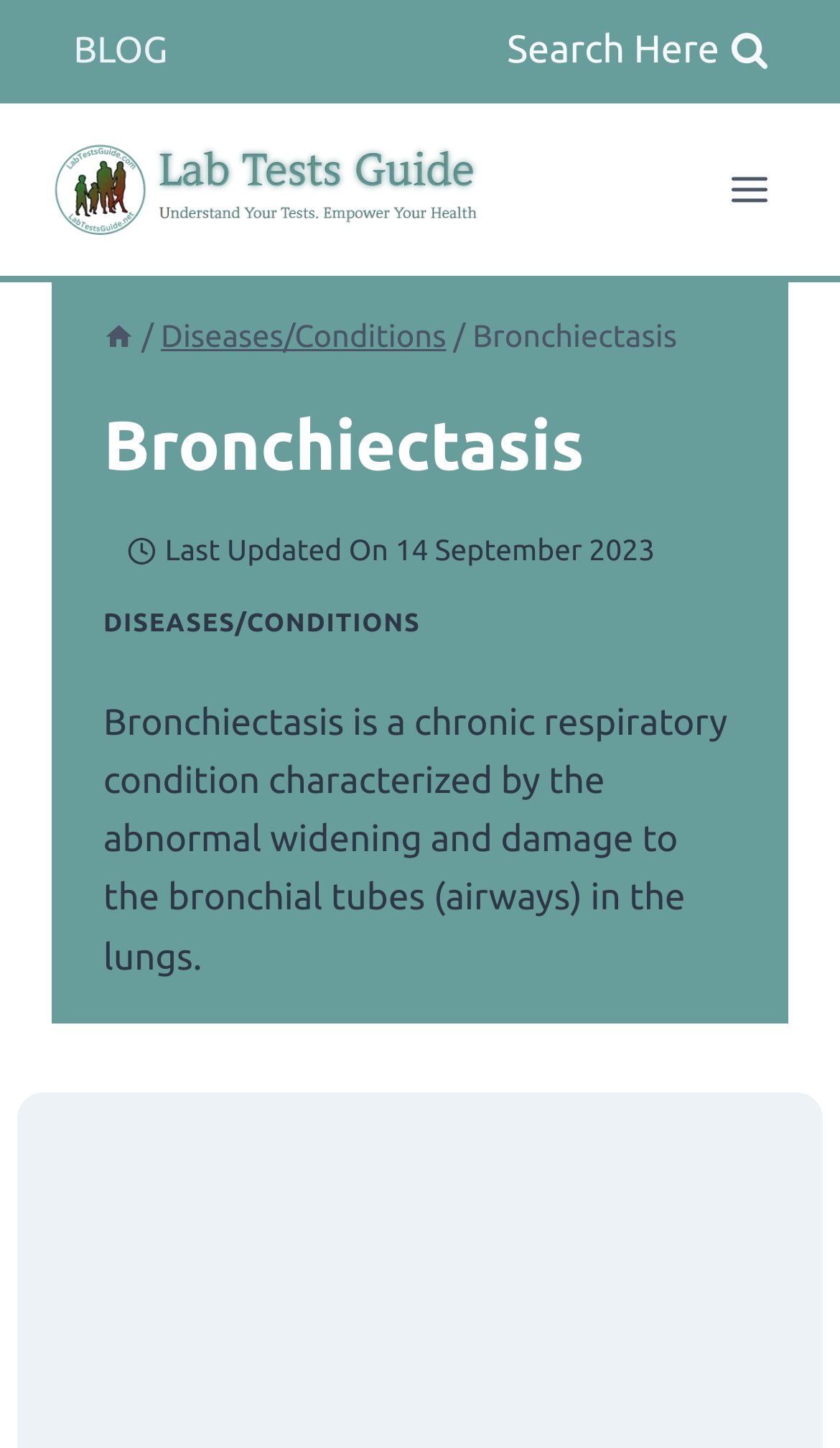What is the logo image above the search form?
Respond to the question with a single word or phrase according to the image.

Lab Tests Guide Logo